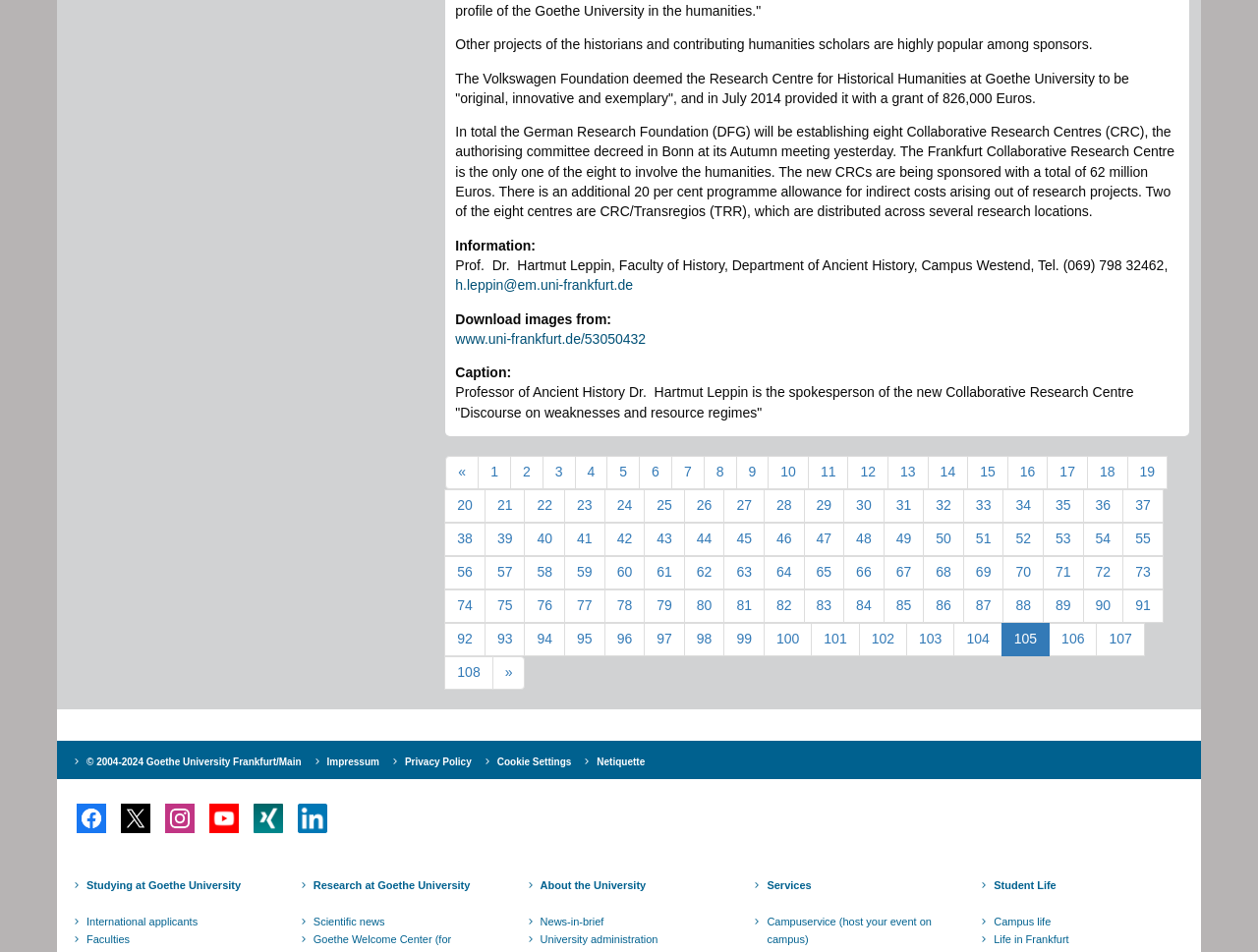Please find the bounding box coordinates for the clickable element needed to perform this instruction: "contact Professor Hartmut Leppin via email".

[0.362, 0.291, 0.503, 0.308]